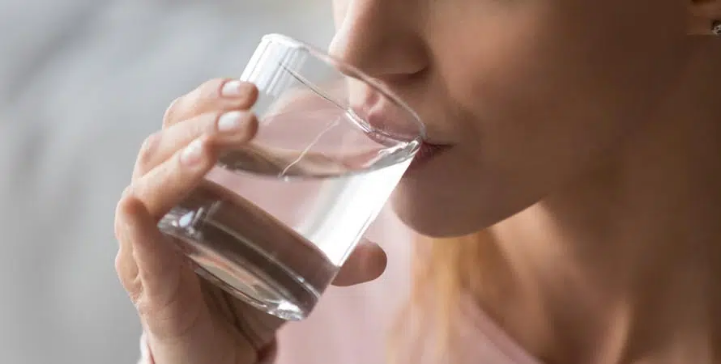Interpret the image and provide an in-depth description.

The image depicts a close-up of a person drinking water from a clear glass, emphasizing the importance of hydration for skin health. The individual appears to be enjoying a refreshing moment, potentially reinforcing the message that drinking adequate water is crucial for achieving clear, glowing skin. This aligns with the recommendation featured in the accompanying text, which notes that increasing water intake helps eliminate toxins from the body, thereby improving skin appearance. Proper hydration not only supports overall health but significantly contributes to maintaining skin vitality and radiance.